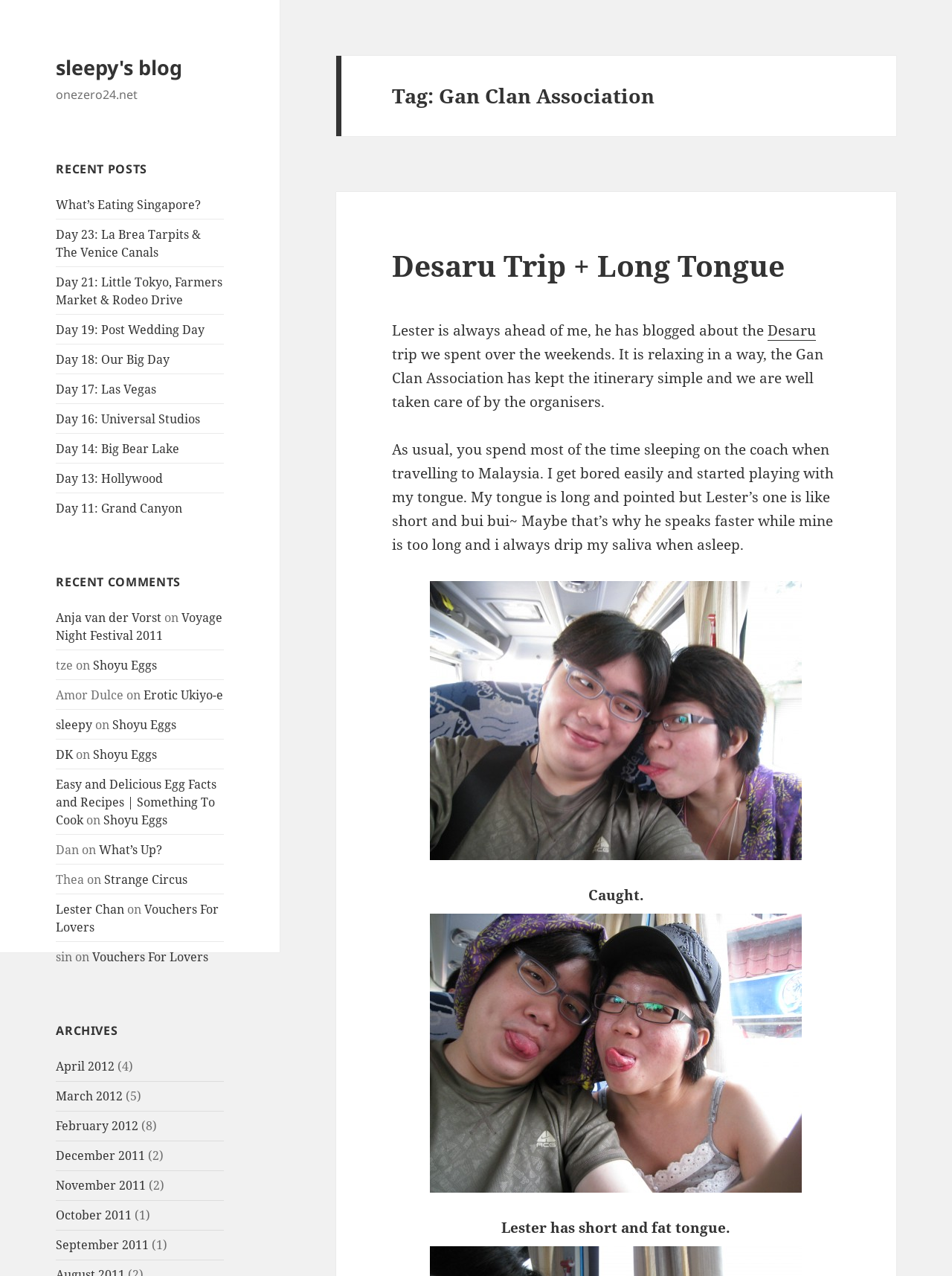Create a full and detailed caption for the entire webpage.

The webpage is a blog titled "Gan Clan Association – sleepy's blog". At the top, there is a link to "sleepy's blog" and a static text "onezero24.net". Below that, there is a heading "RECENT POSTS" followed by a list of 10 links to recent posts, including "What’s Eating Singapore?", "Day 23: La Brea Tarpits & The Venice Canals", and "Day 18: Our Big Day".

To the right of the recent posts, there is a heading "RECENT COMMENTS" followed by a list of 15 links to recent comments, including "Anja van der Vorst", "Voyage Night Festival 2011", and "Shoyu Eggs". Each comment is accompanied by a static text "on" and the name of the commenter.

Below the recent comments, there is a heading "ARCHIVES" followed by a list of 9 links to archived posts, including "April 2012", "March 2012", and "December 2011". Each archived post is accompanied by a static text indicating the number of posts in that month.

On the right side of the page, there is a header with a heading "Tag: Gan Clan Association" followed by a subheading "Desaru Trip + Long Tongue". Below that, there is a link to the post "Desaru Trip + Long Tongue" and a static text describing the post. The post includes two images, one with a caption "Caught" and another with a caption "Lester has short and fat tongue". The images are likely related to the post's content, which discusses a trip to Desaru and the author's long tongue.